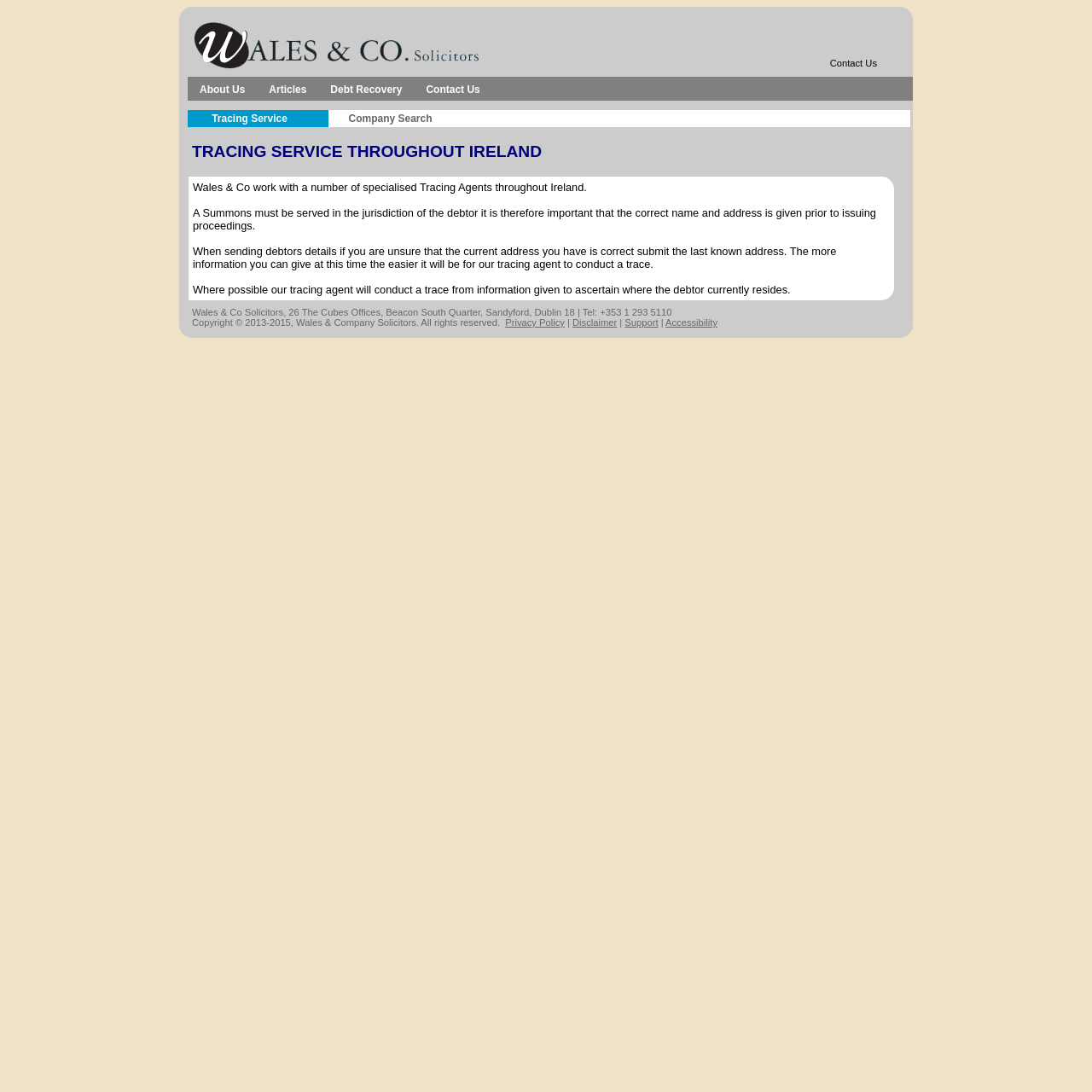Identify the bounding box of the HTML element described as: "Support".

[0.572, 0.291, 0.603, 0.3]